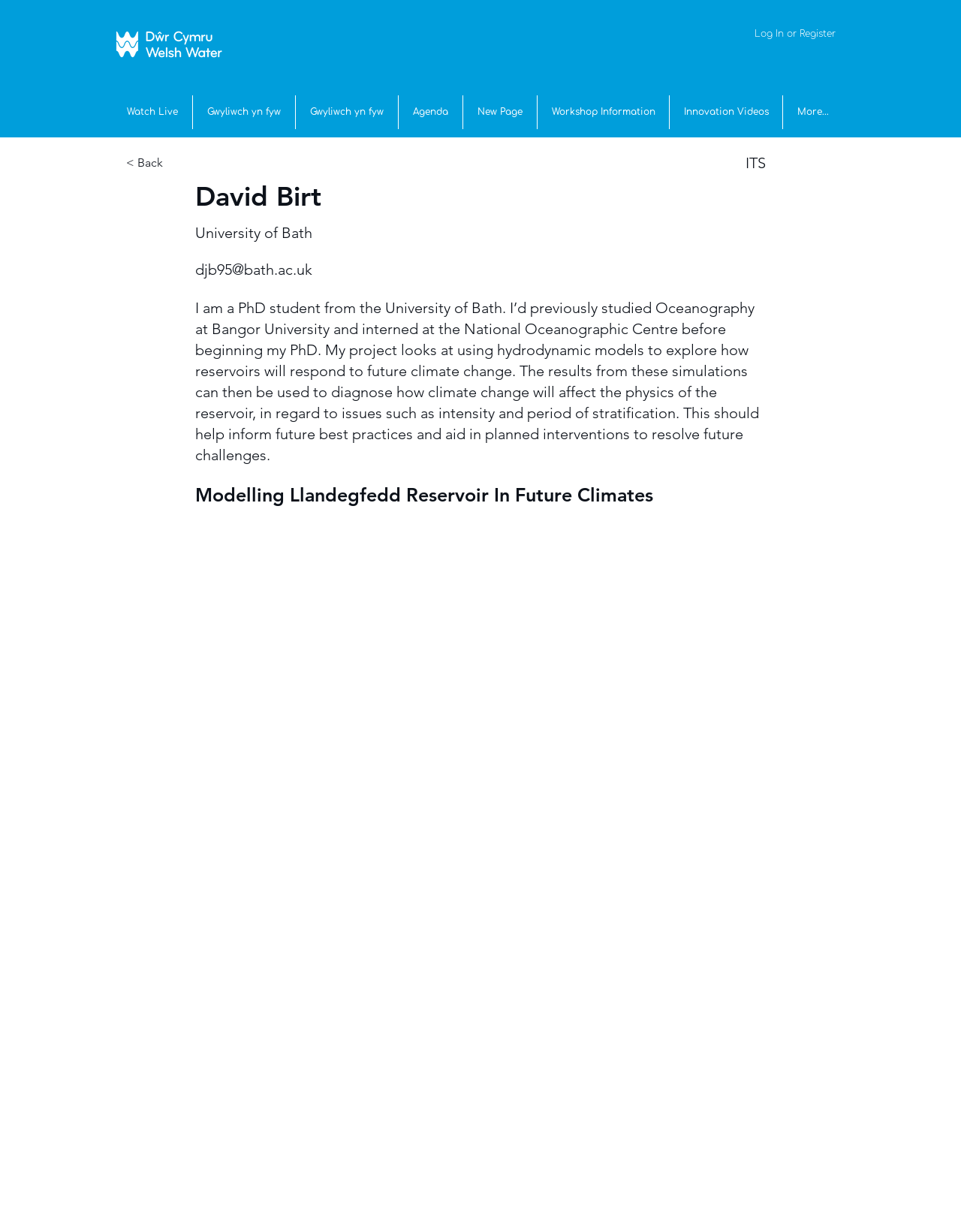What is the email address of the PhD student?
Based on the image, please offer an in-depth response to the question.

The email address of the PhD student can be found in the link element with the text 'djb95@bath.ac.uk' which is located below the university affiliation.